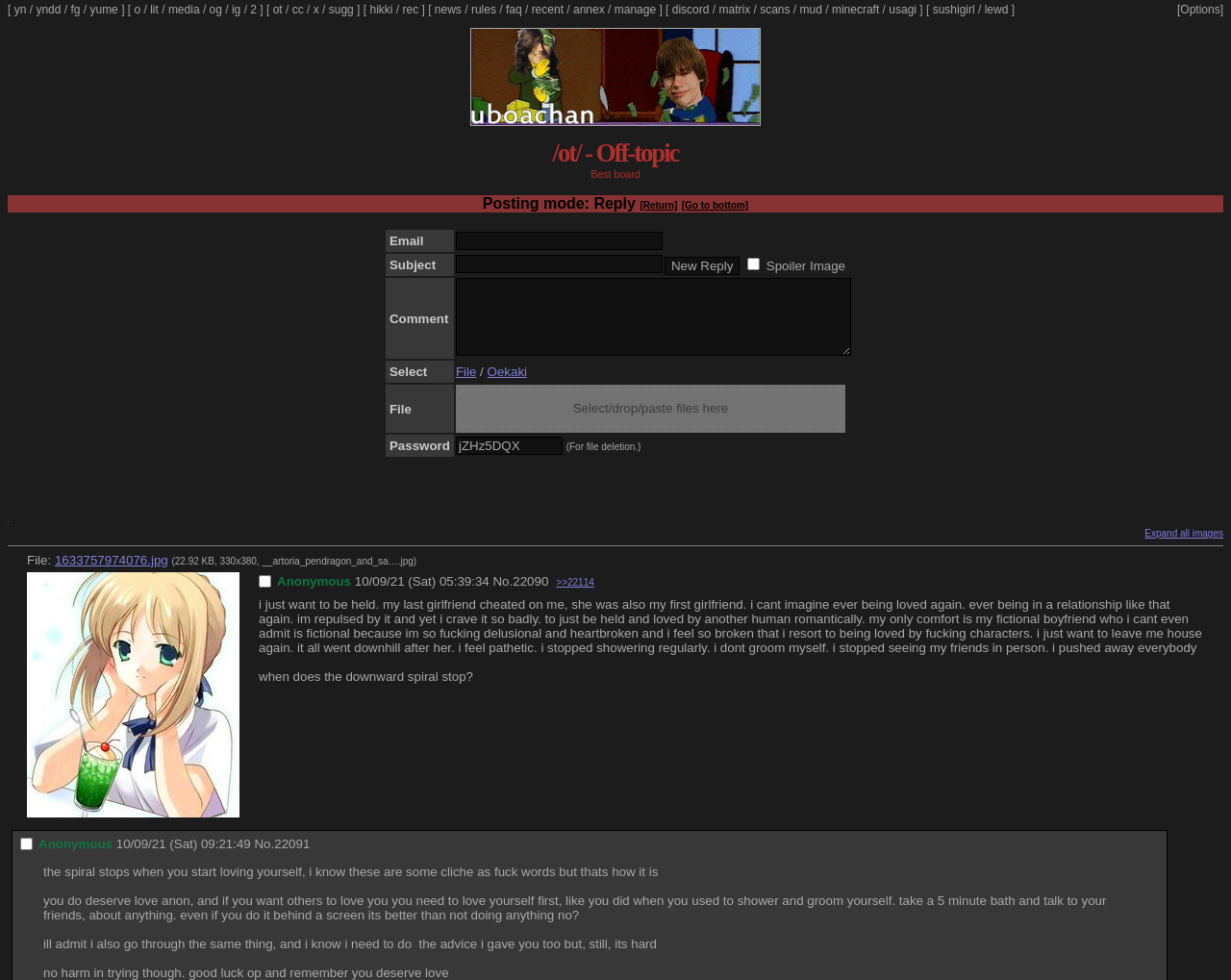Extract the bounding box for the UI element that matches this description: "Expand all images".

[0.93, 0.538, 0.994, 0.549]